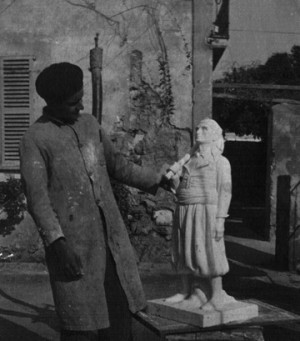What is the statue made of?
Please respond to the question thoroughly and include all relevant details.

The caption explicitly states that the sculptor is working on a 'marble statue', implying that the material used to create the statue is marble. This information is directly provided in the caption, making it a clear and objective answer.